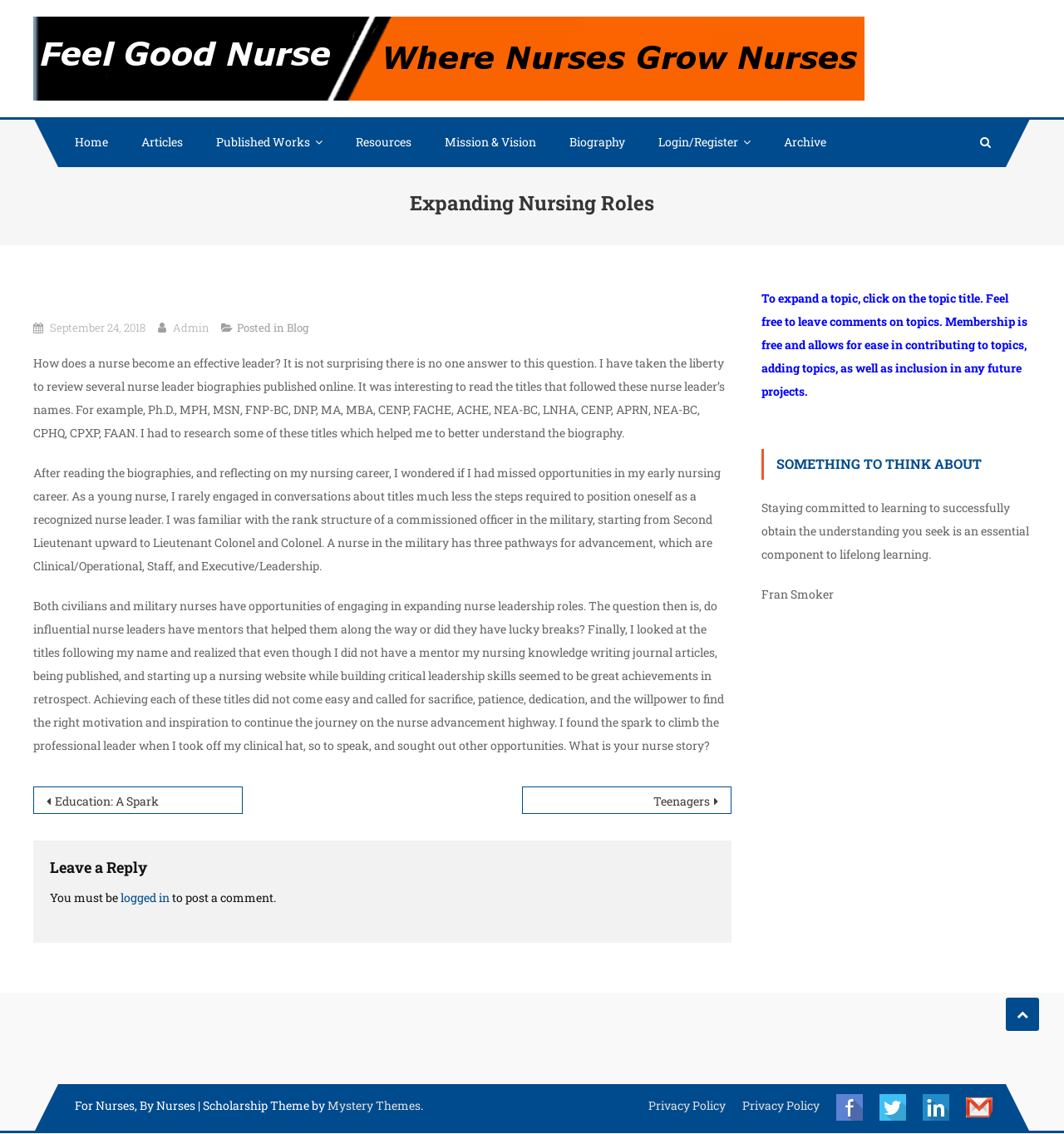What is the name of the website?
Provide a detailed answer to the question using information from the image.

The name of the website can be found in the top-left corner of the webpage, where it says 'Feel Good Nurse' in a link element.